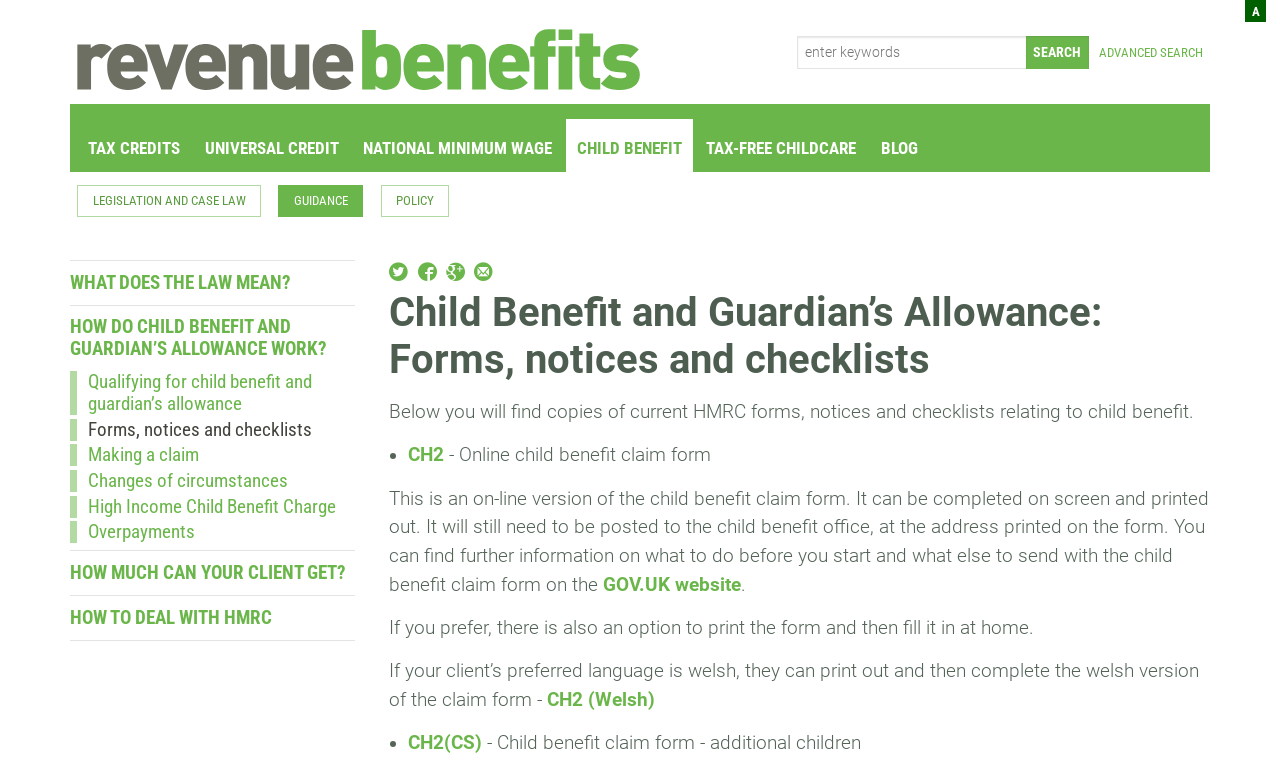Explain the webpage's layout and main content in detail.

This webpage is about child benefit and guardian's allowance, specifically providing forms, notices, and checklists related to these topics. At the top left corner, there is an image with the text "Revenue Benefits". On the top right corner, there is a link labeled "A" and a search bar with a button labeled "Search". 

Below the search bar, there are several links to different topics, including tax credits, universal credit, national minimum wage, child benefit, tax-free childcare, blog, legislation and case law, guidance, policy, and what the law means. 

The main content of the page is divided into sections. The first section is headed "Child Benefit and Guardian's Allowance: Forms, notices and checklists" and provides an introduction to the forms, notices, and checklists available on the page. 

Below the introduction, there is a list of links to various forms and checklists, including the online child benefit claim form, a Welsh version of the claim form, and a form for claiming child benefit for additional children. Each link is accompanied by a brief description of the form or checklist. 

The page also provides some guidance on how to complete the forms and what to do before submitting them. There are also links to further information on the GOV.UK website.